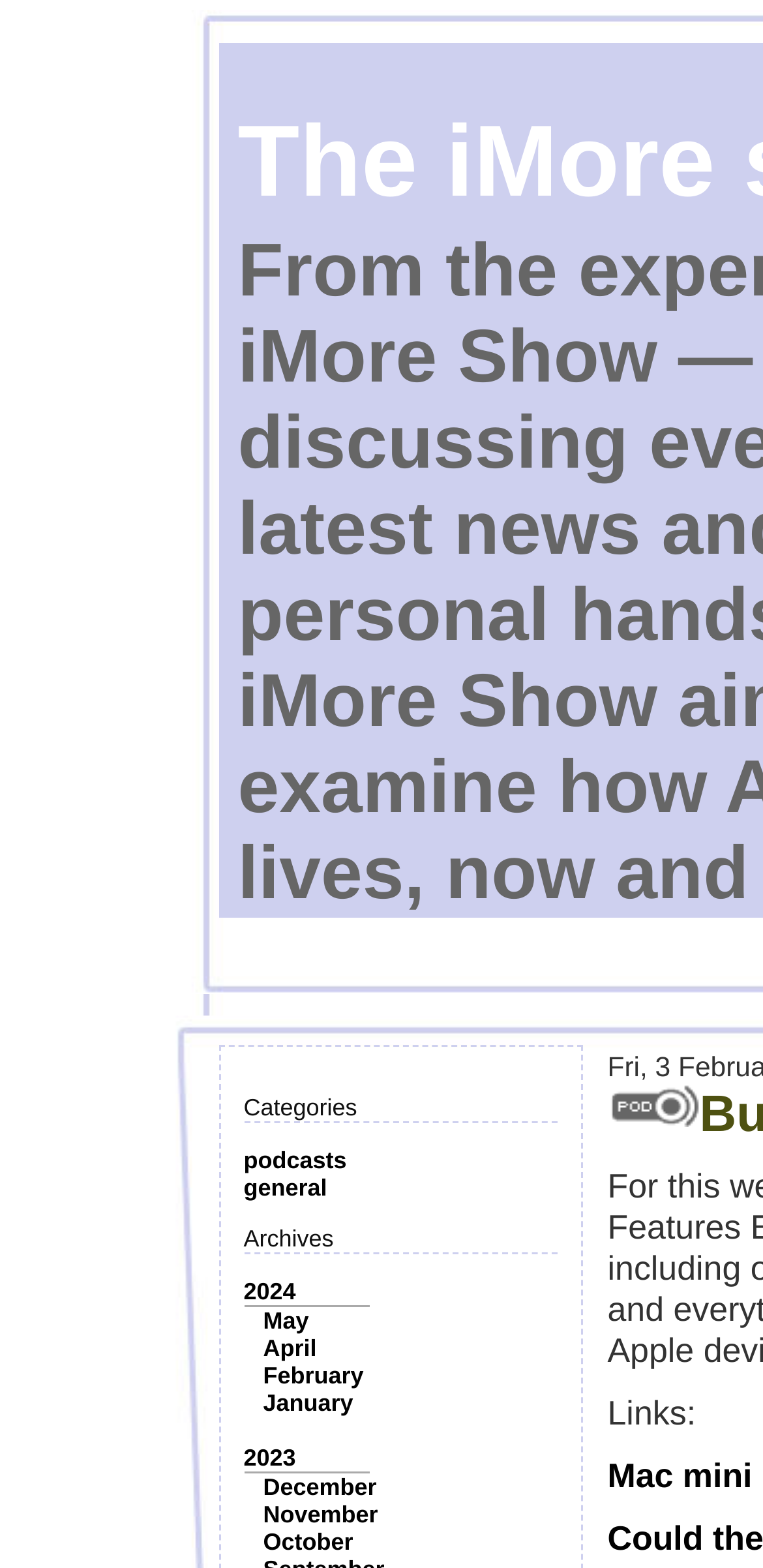Please find and report the bounding box coordinates of the element to click in order to perform the following action: "submit search". The coordinates should be expressed as four float numbers between 0 and 1, in the format [left, top, right, bottom].

None